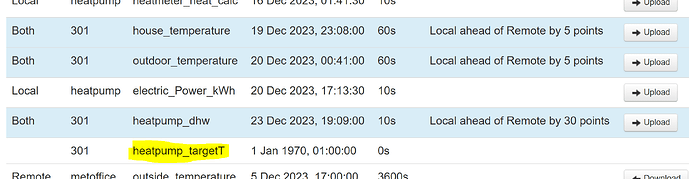Answer in one word or a short phrase: 
What is the purpose of the 'how long ago' indication?

to provide insights